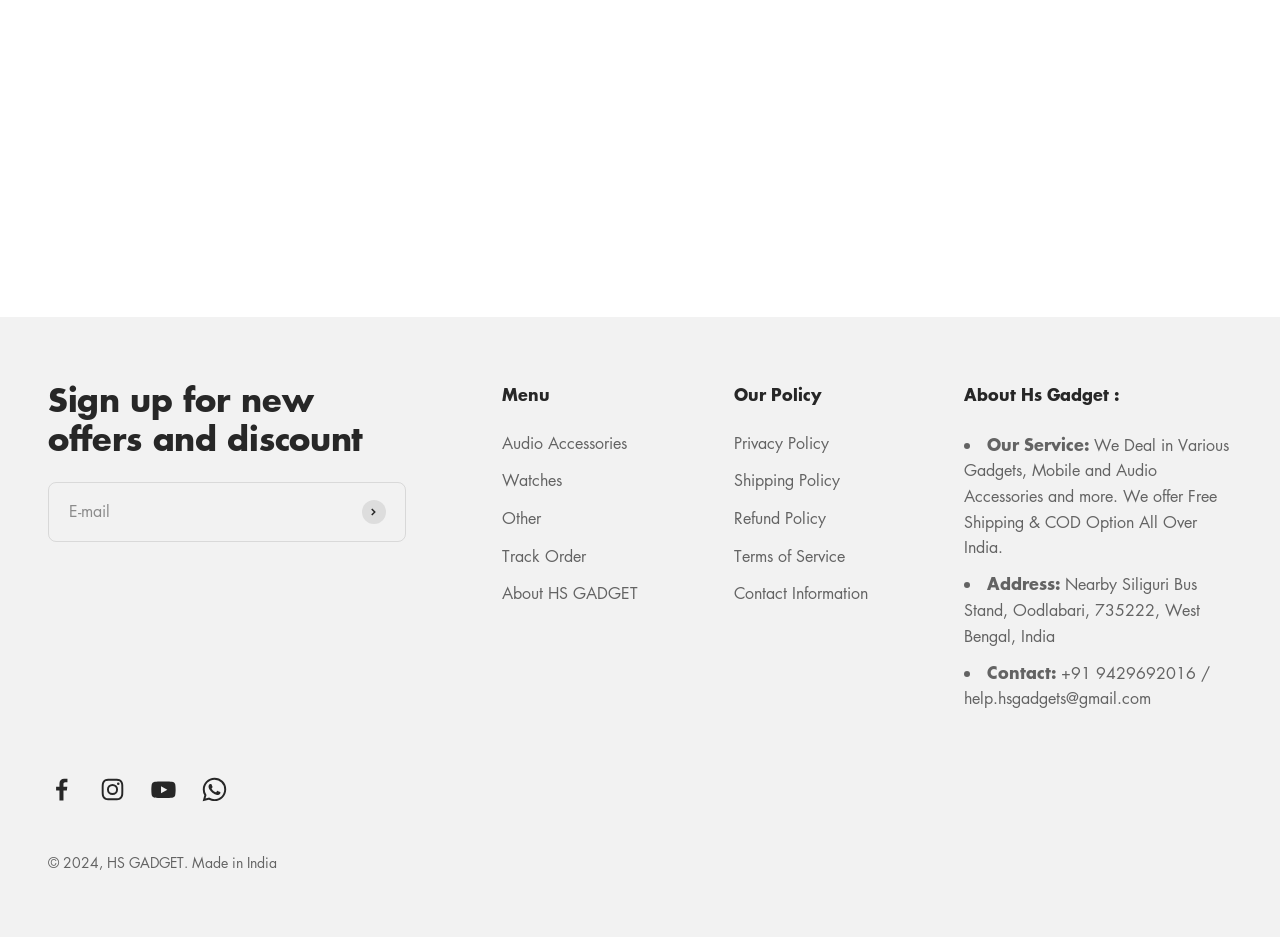Determine the bounding box coordinates for the region that must be clicked to execute the following instruction: "Follow on Facebook".

[0.038, 0.828, 0.059, 0.857]